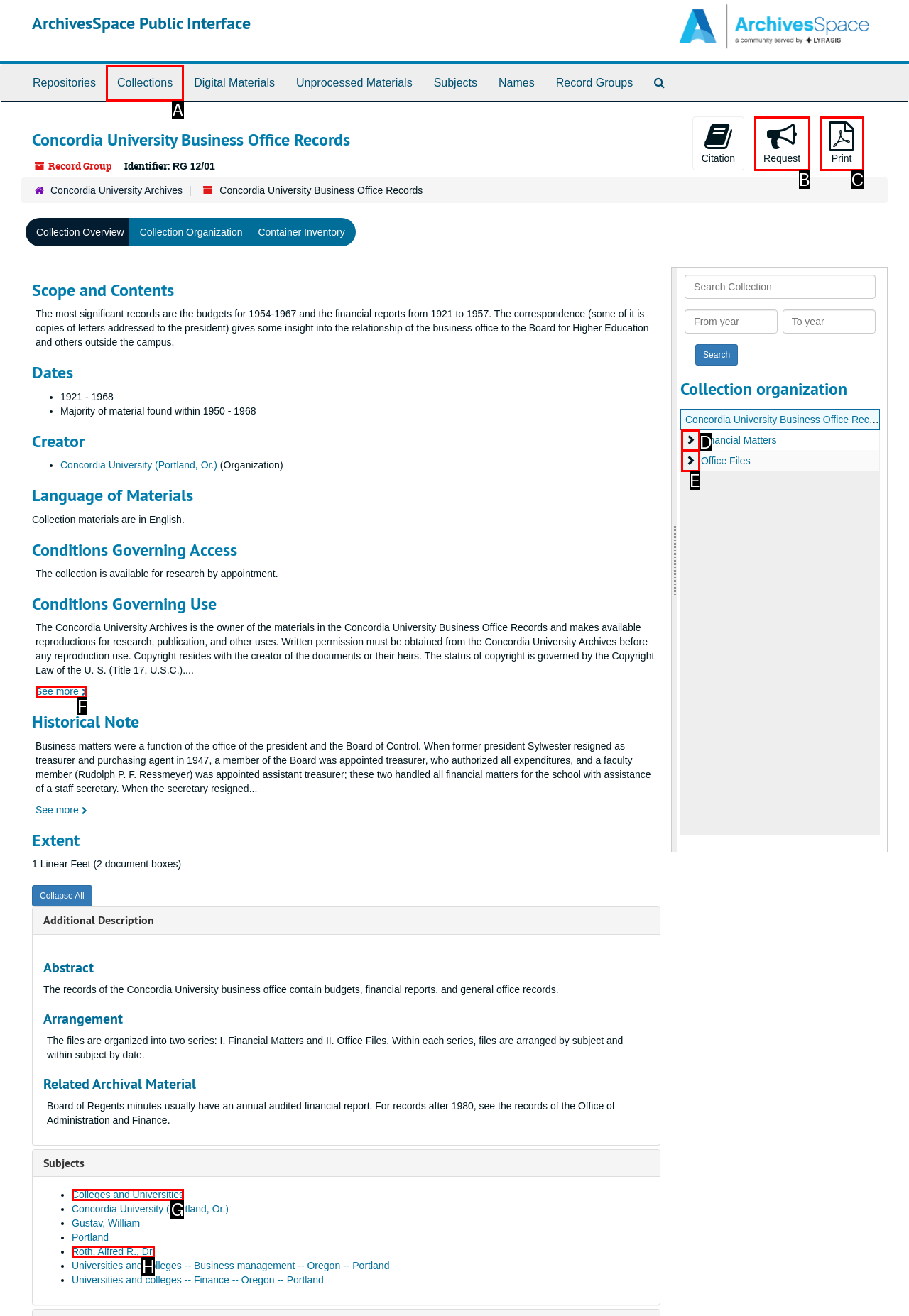Point out the HTML element that matches the following description: Request
Answer with the letter from the provided choices.

B